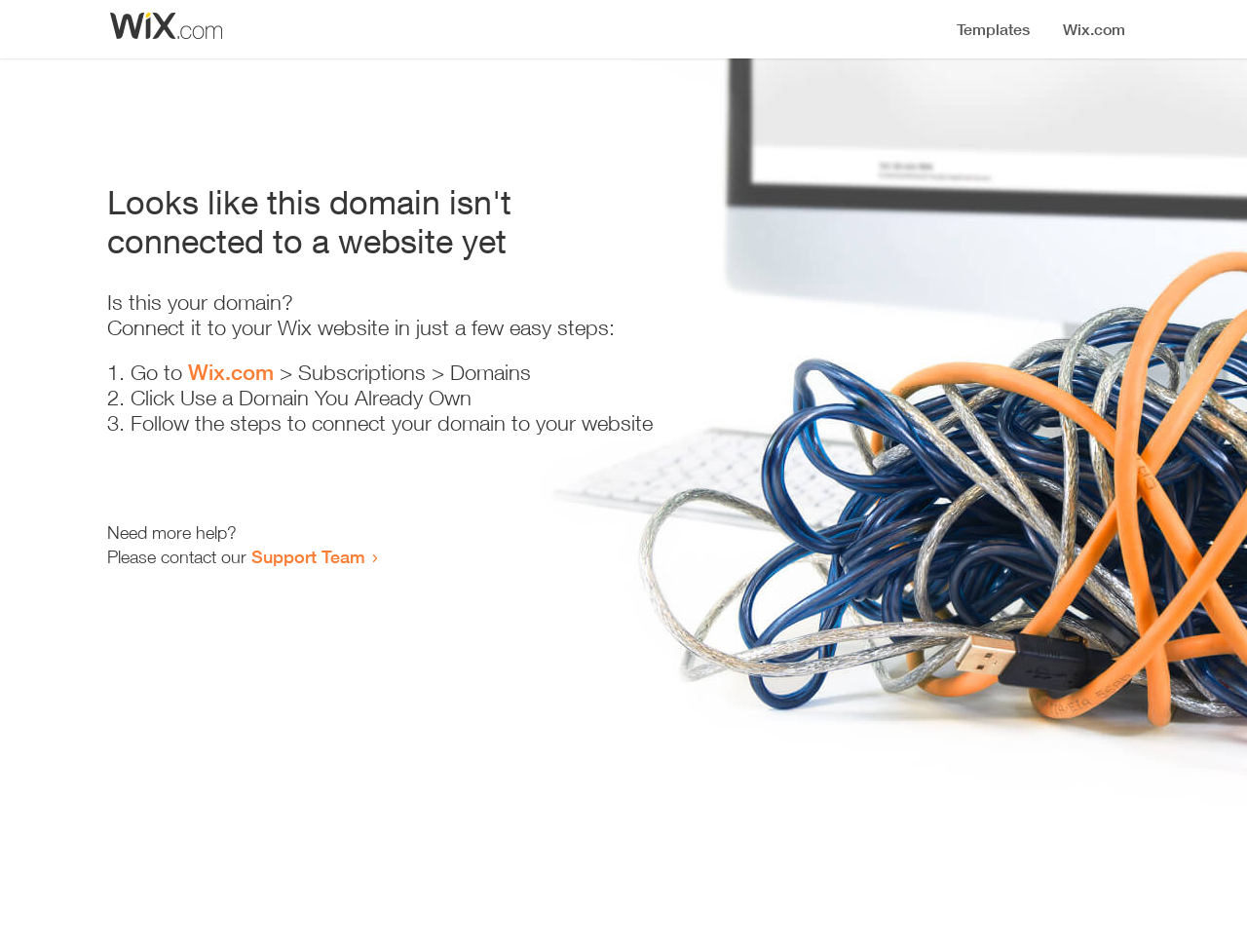Identify and extract the main heading from the webpage.

Looks like this domain isn't
connected to a website yet